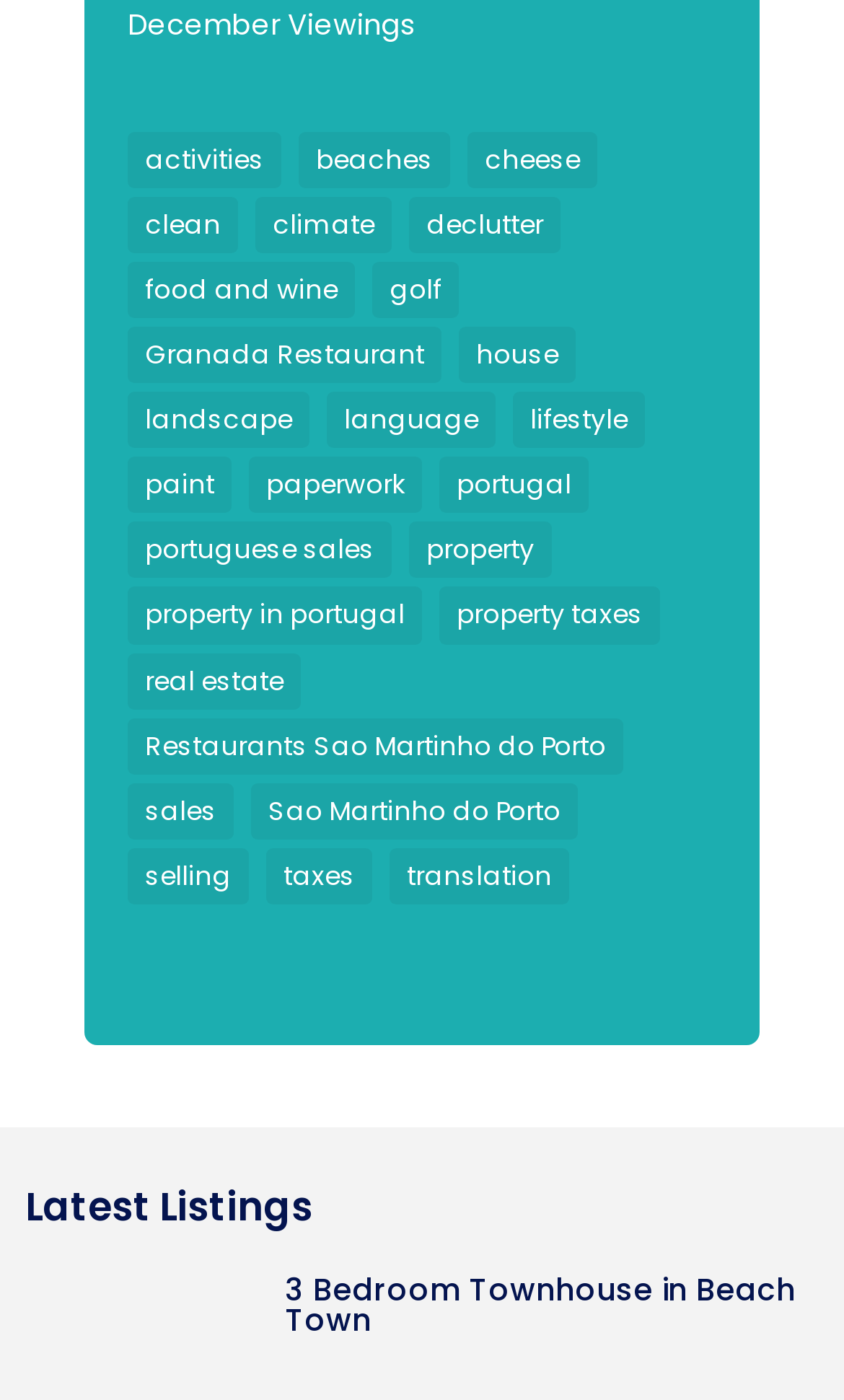Locate the bounding box coordinates of the element that needs to be clicked to carry out the instruction: "check latest listings". The coordinates should be given as four float numbers ranging from 0 to 1, i.e., [left, top, right, bottom].

[0.03, 0.849, 0.97, 0.892]